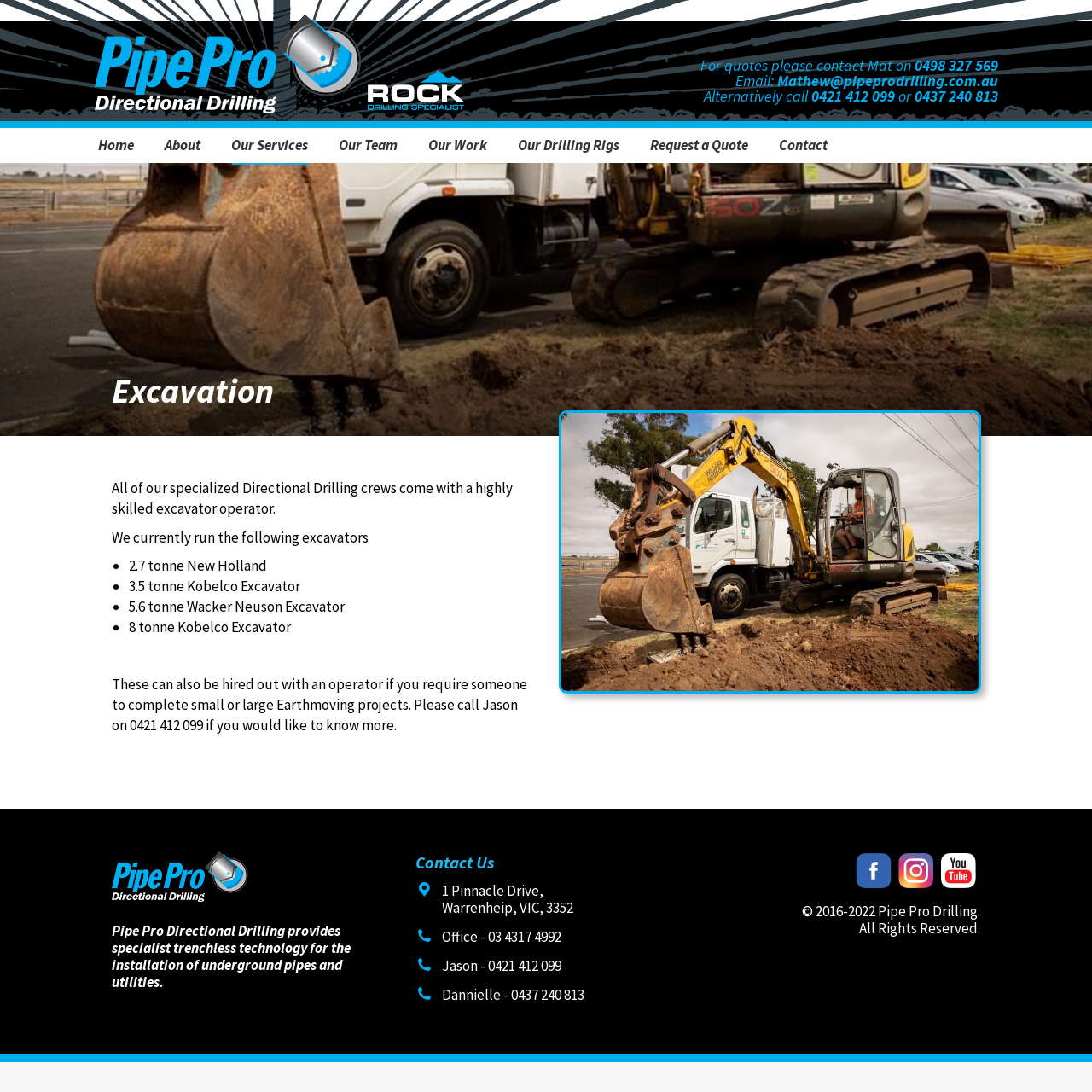Explain the features and main sections of the webpage comprehensively.

The webpage is about Pipe Pro Drilling, a company that provides excavation and directional drilling services. At the top of the page, there is a logo and a navigation menu with links to different sections of the website, including Home, About, Our Services, and Contact.

Below the navigation menu, there is a heading that reads "Excavation" and a brief description of the company's excavation services. The company's contact information, including phone numbers and email addresses, is displayed on the right side of the page.

The main content of the page is divided into two sections. The first section describes the company's excavation capabilities, including the types of excavators they use. There is a list of four excavators, ranging from 2.7 to 8 tonnes, and a brief description of their capabilities. The section also mentions that the excavators can be hired out with an operator for small or large earthmoving projects.

The second section of the main content features an image and a brief description of the company's trenchless technology for installing underground pipes and utilities. Below this section, there is a heading that reads "Contact Us" and the company's contact information, including address, phone numbers, and social media links.

At the bottom of the page, there is a footer section with copyright information and a link to go back to the top of the page.